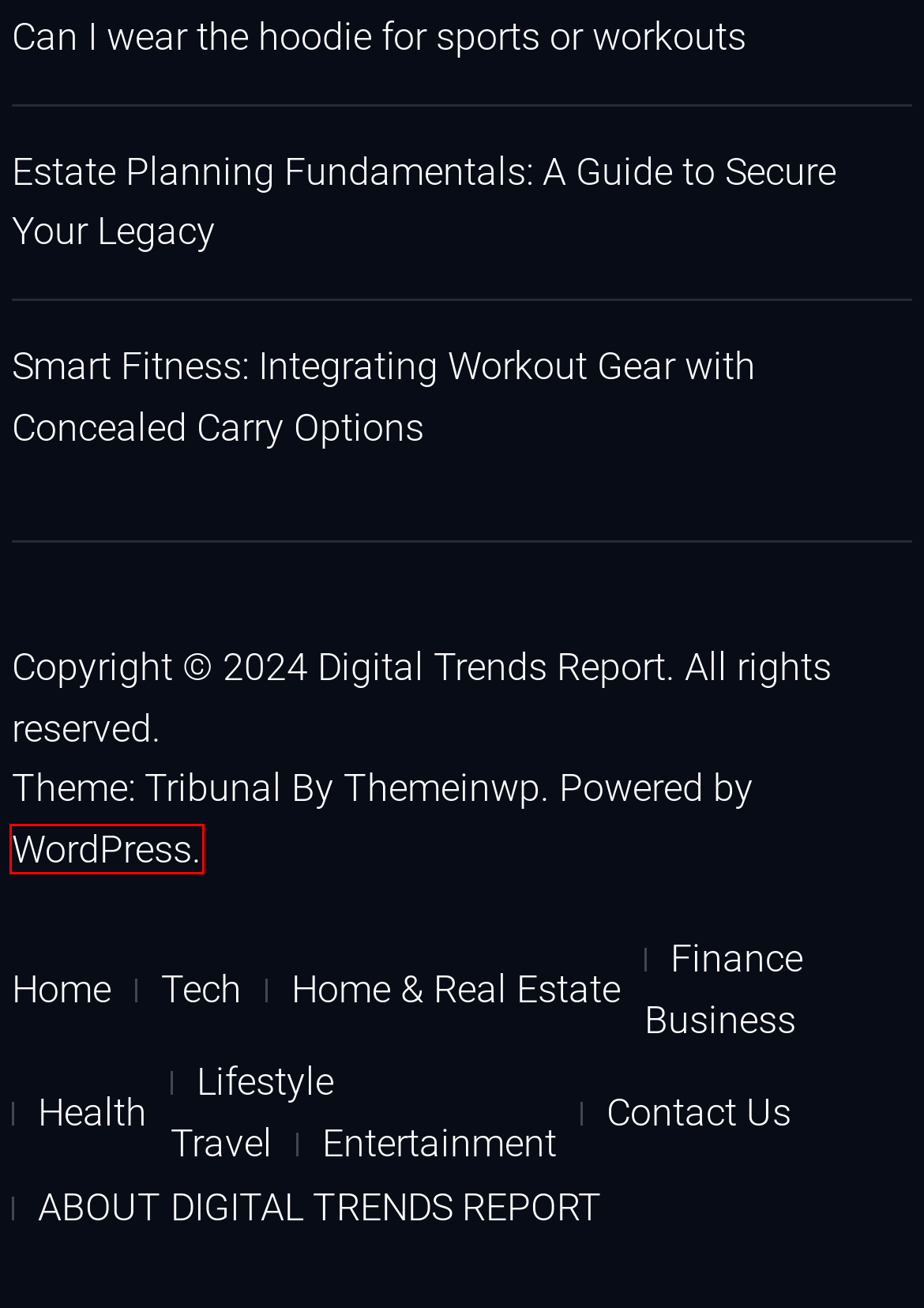You are given a screenshot of a webpage with a red rectangle bounding box. Choose the best webpage description that matches the new webpage after clicking the element in the bounding box. Here are the candidates:
A. Contact Us - Digital Trends Report
B. Hourly vs. Salary: Navigating Different Pay Structures - Digital Trends Report
C. Business Archives - Digital Trends Report
D. The Most Common Household Pests: An Informative Guide
E. Travel Archives - Digital Trends Report
F. Blog Tool, Publishing Platform, and CMS – WordPress.org
G. 7 Factors to Consider When Choosing Building Inspection Services - Digital Trends Report
H. Entertainment Archives - Digital Trends Report

F